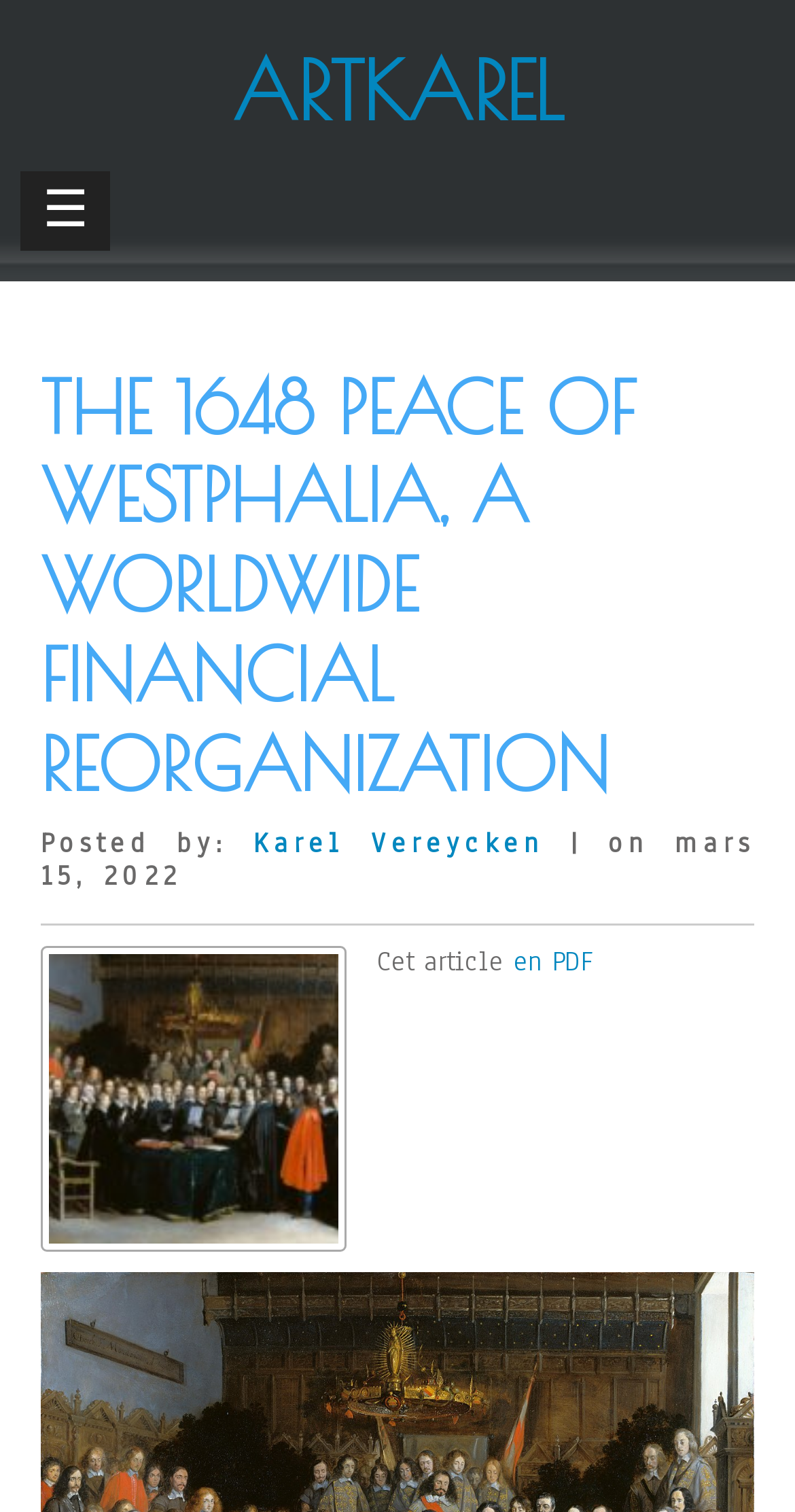Identify the bounding box for the element characterized by the following description: "en PDF".

[0.646, 0.625, 0.746, 0.649]